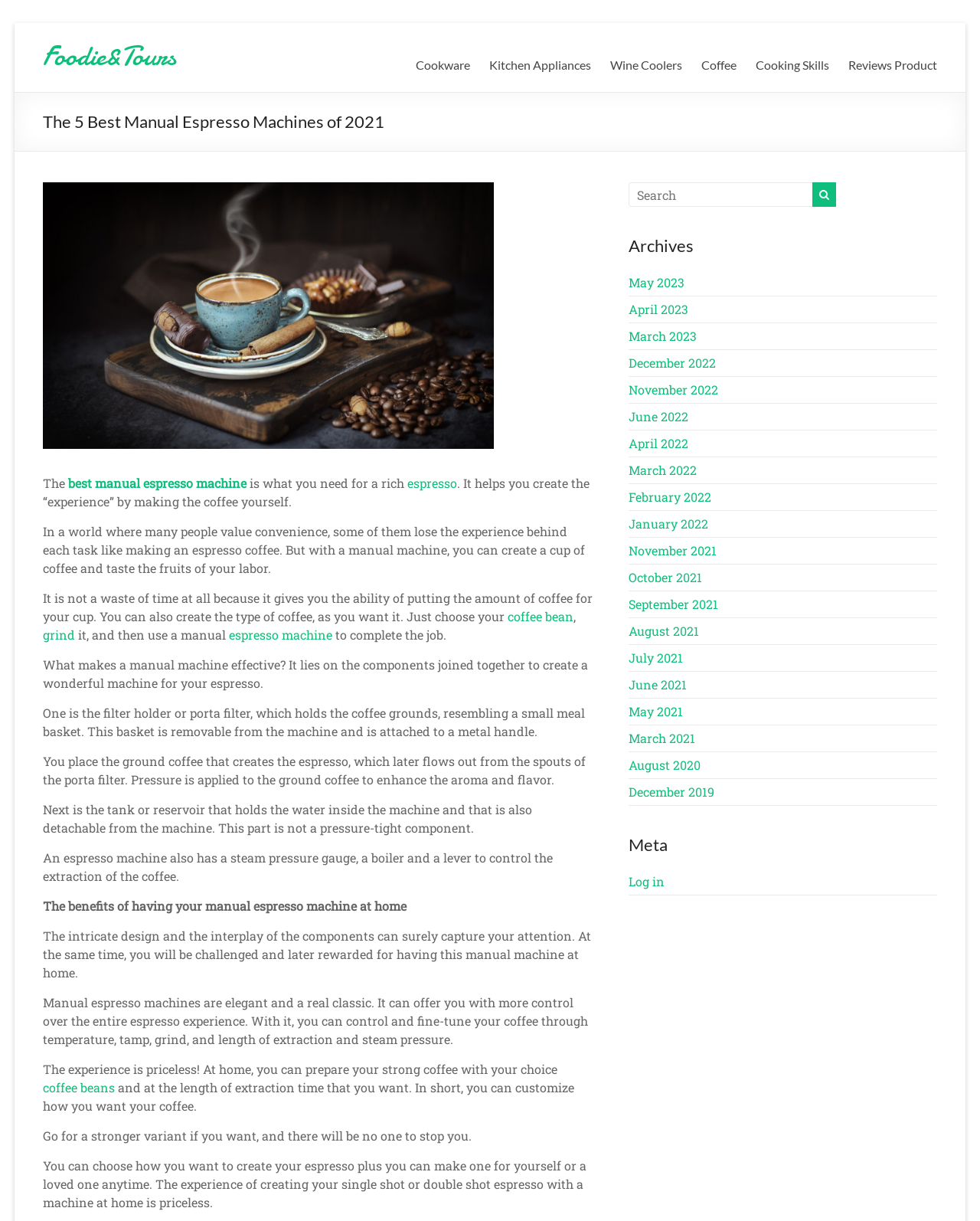Please find the bounding box for the following UI element description. Provide the coordinates in (top-left x, top-left y, bottom-right x, bottom-right y) format, with values between 0 and 1: best manual espresso machine

[0.07, 0.389, 0.252, 0.402]